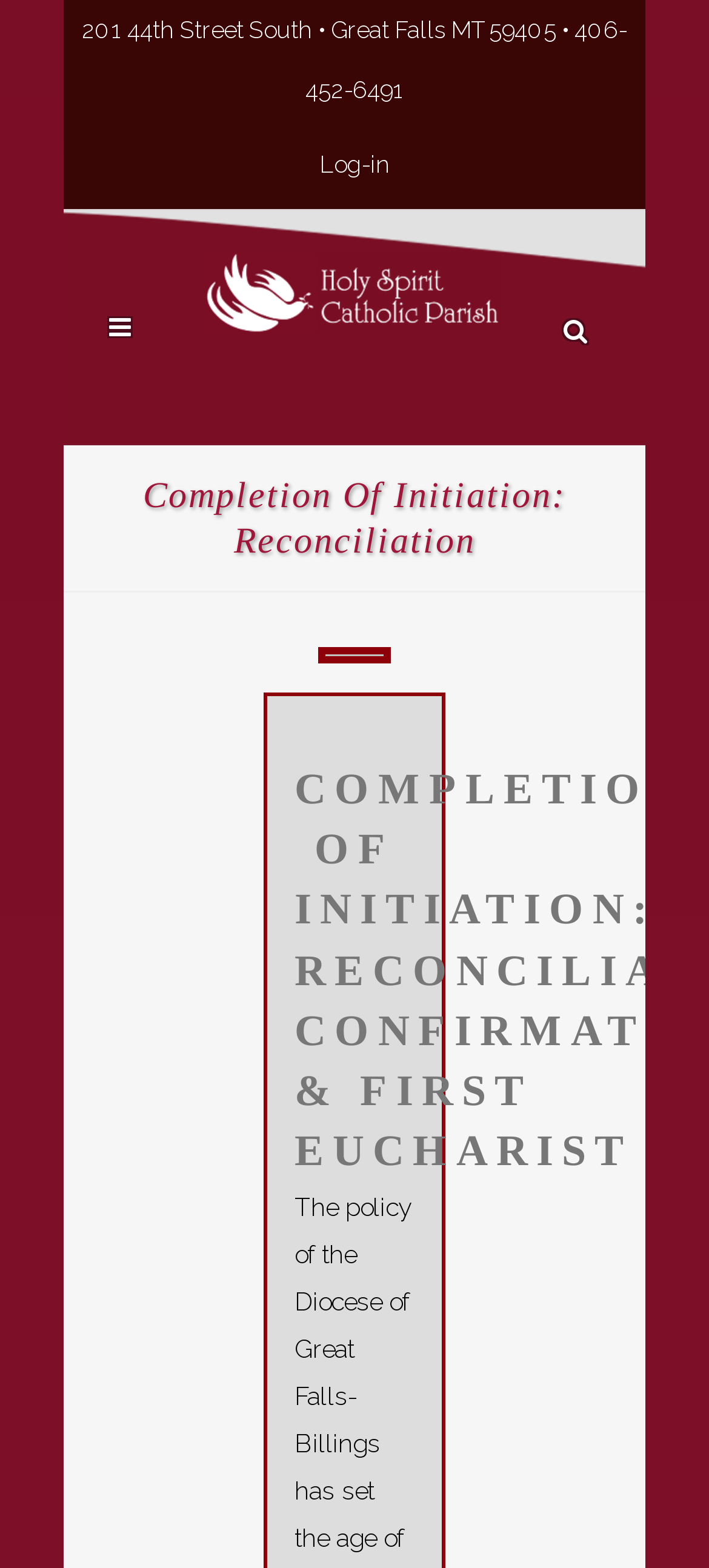What is the purpose of the 'Search' textbox? From the image, respond with a single word or brief phrase.

To search the website